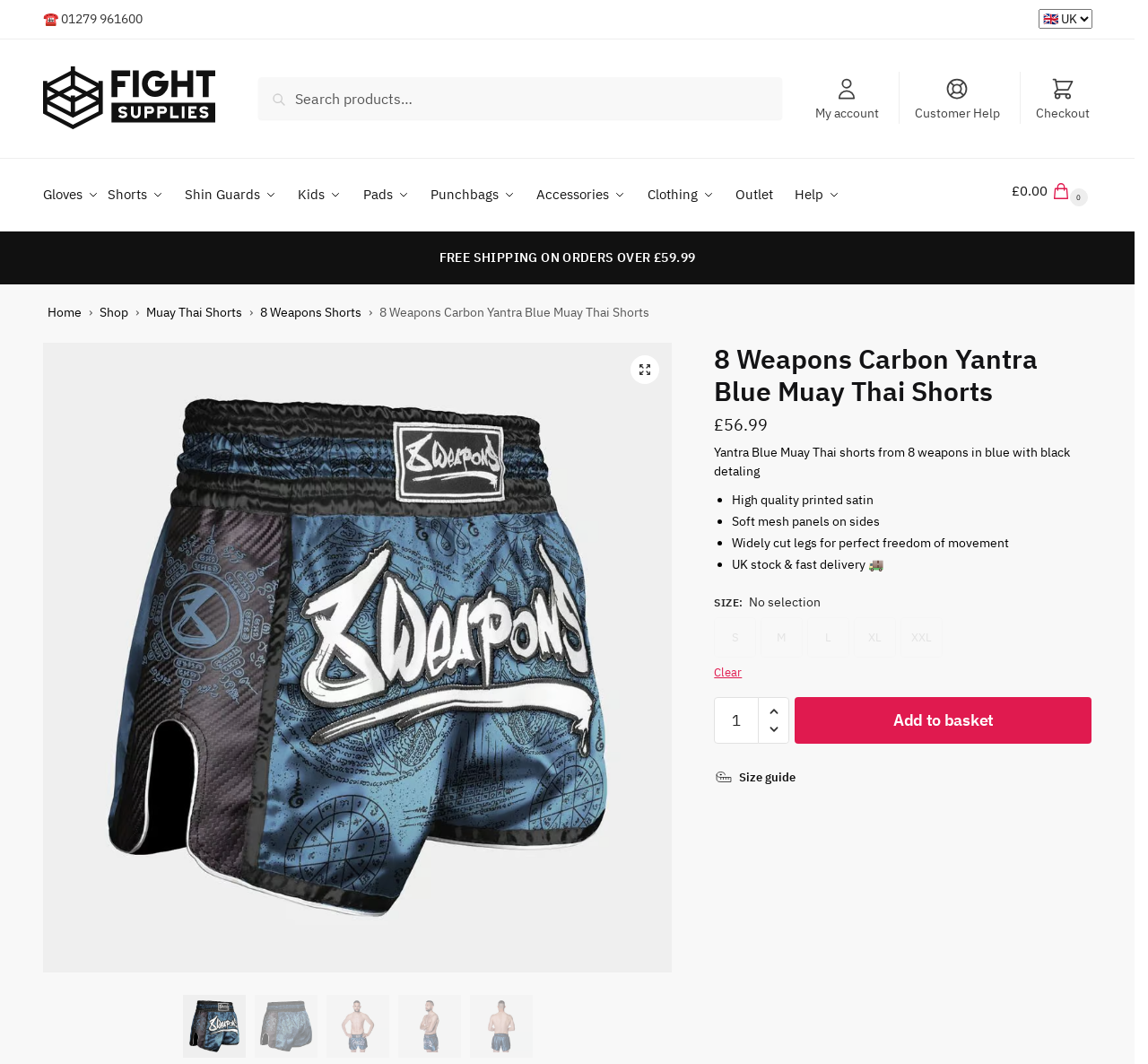Analyze the image and provide a detailed answer to the question: What is the phone number to contact?

The phone number to contact is located at the top of the webpage, next to the Fight Supplies Logo, and is displayed as '☎️ 01279 961600'.